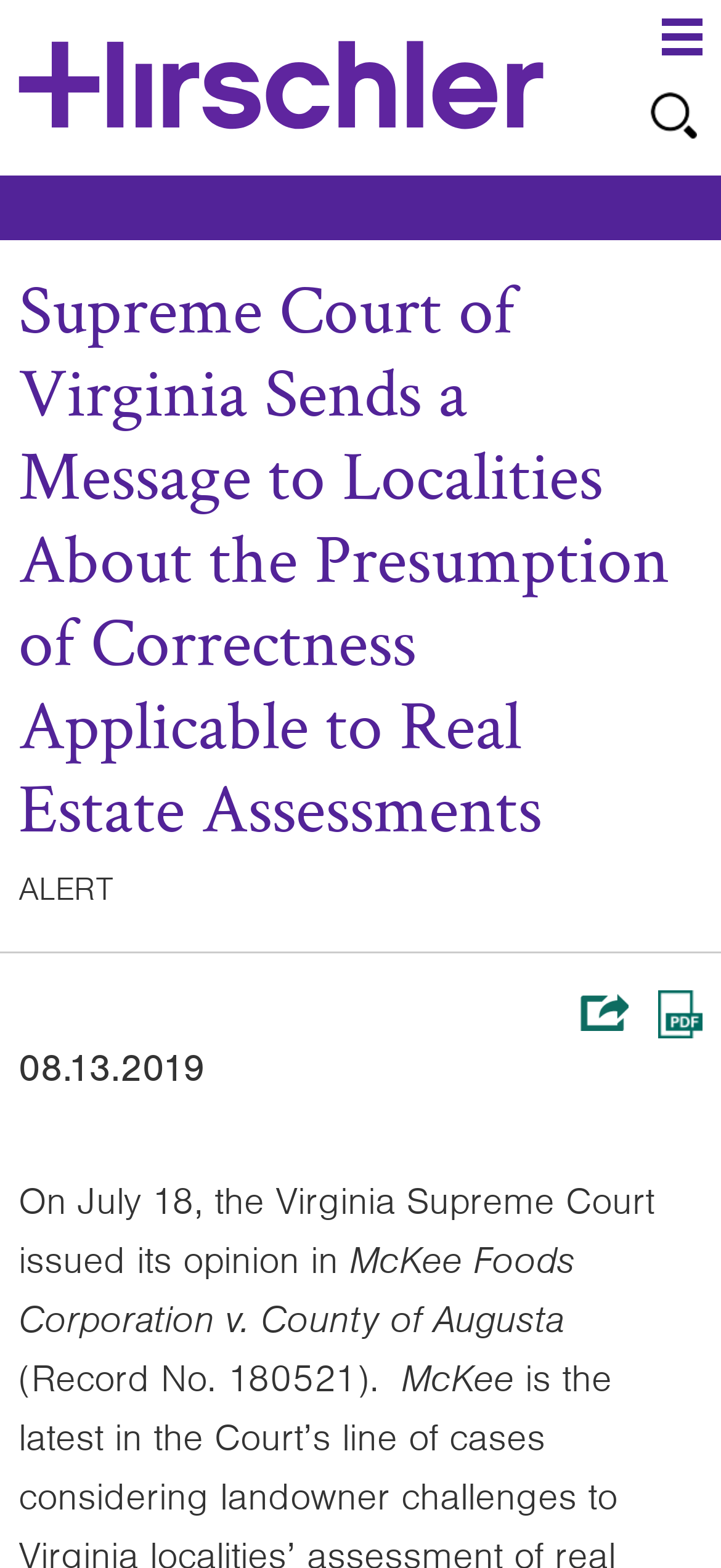Respond to the question below with a single word or phrase:
What is the purpose of the button on the top-right corner?

Search